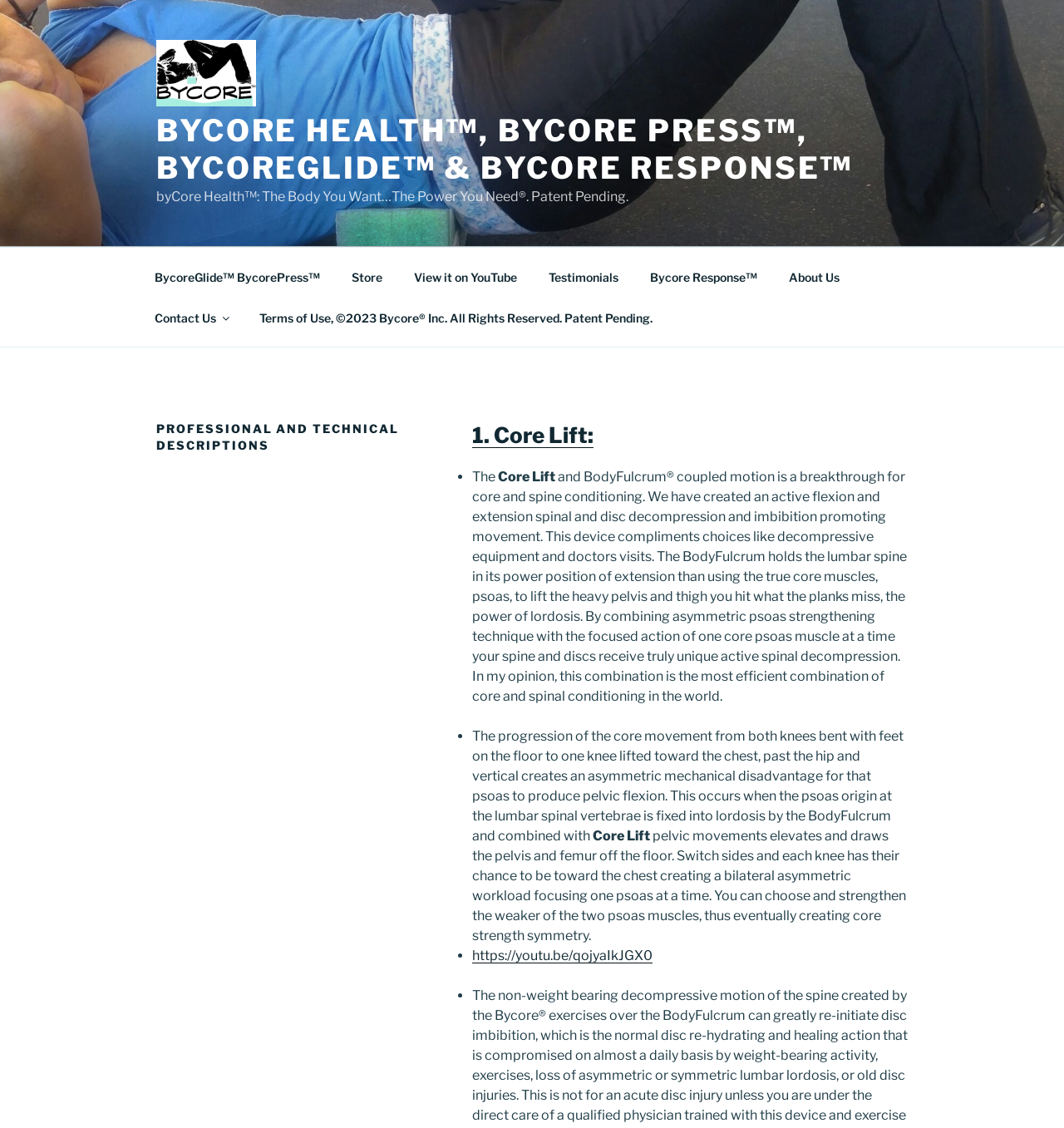What is the URL of the YouTube video mentioned in the text?
Please provide a single word or phrase answer based on the image.

https://youtu.be/qojyaIkJGX0